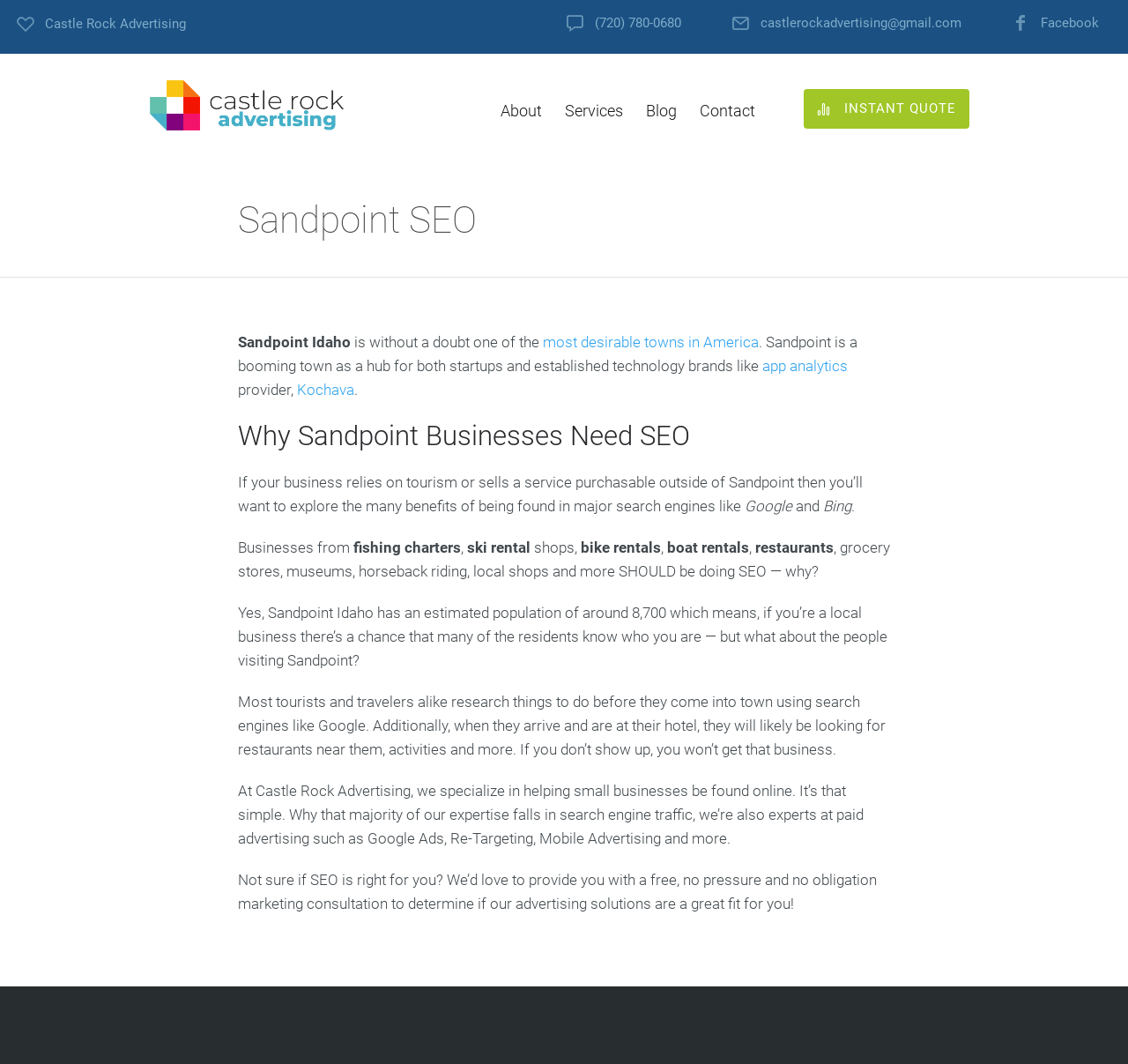Could you indicate the bounding box coordinates of the region to click in order to complete this instruction: "Call the phone number".

[0.527, 0.015, 0.604, 0.029]